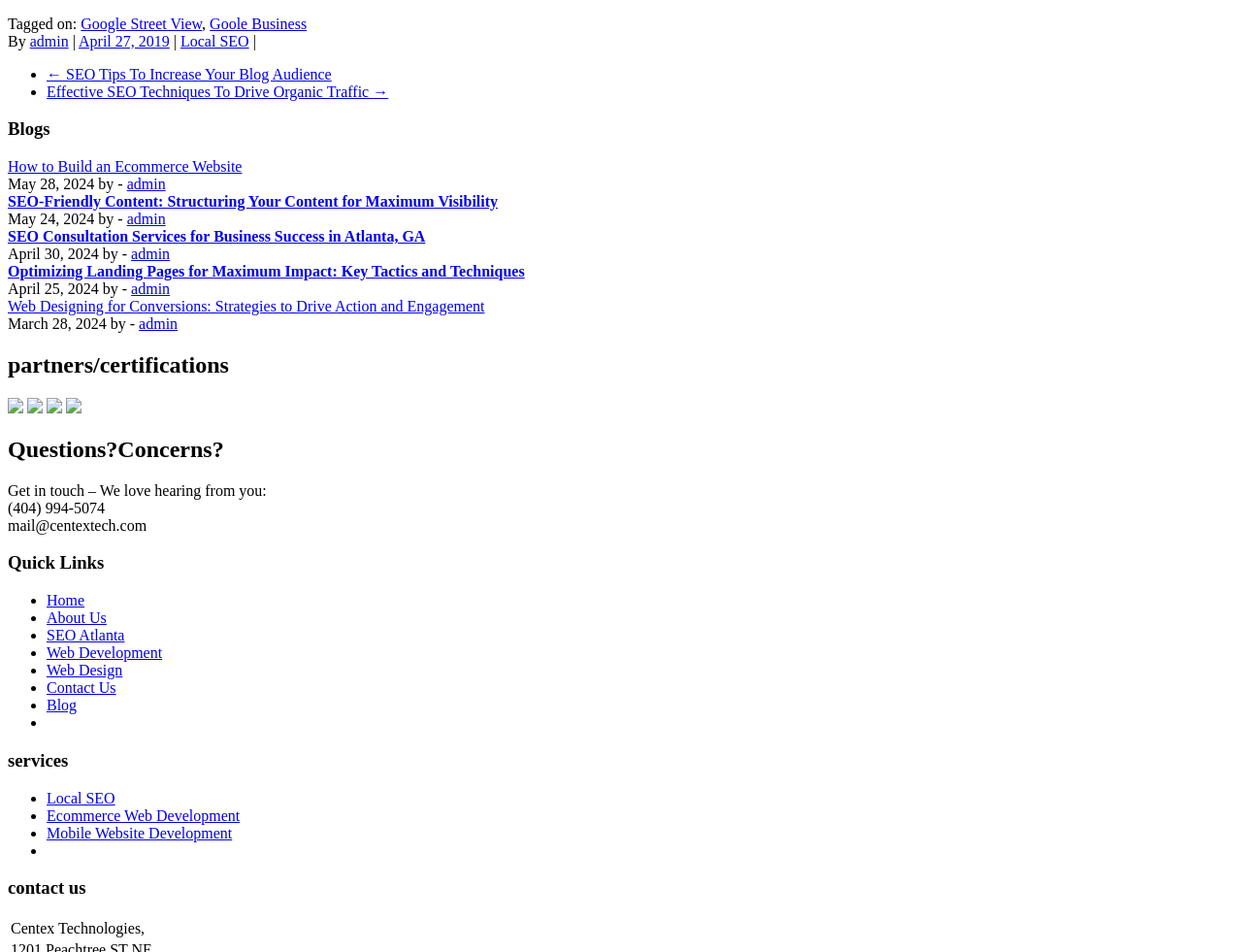Point out the bounding box coordinates of the section to click in order to follow this instruction: "Get in touch with the company".

[0.006, 0.506, 0.215, 0.524]